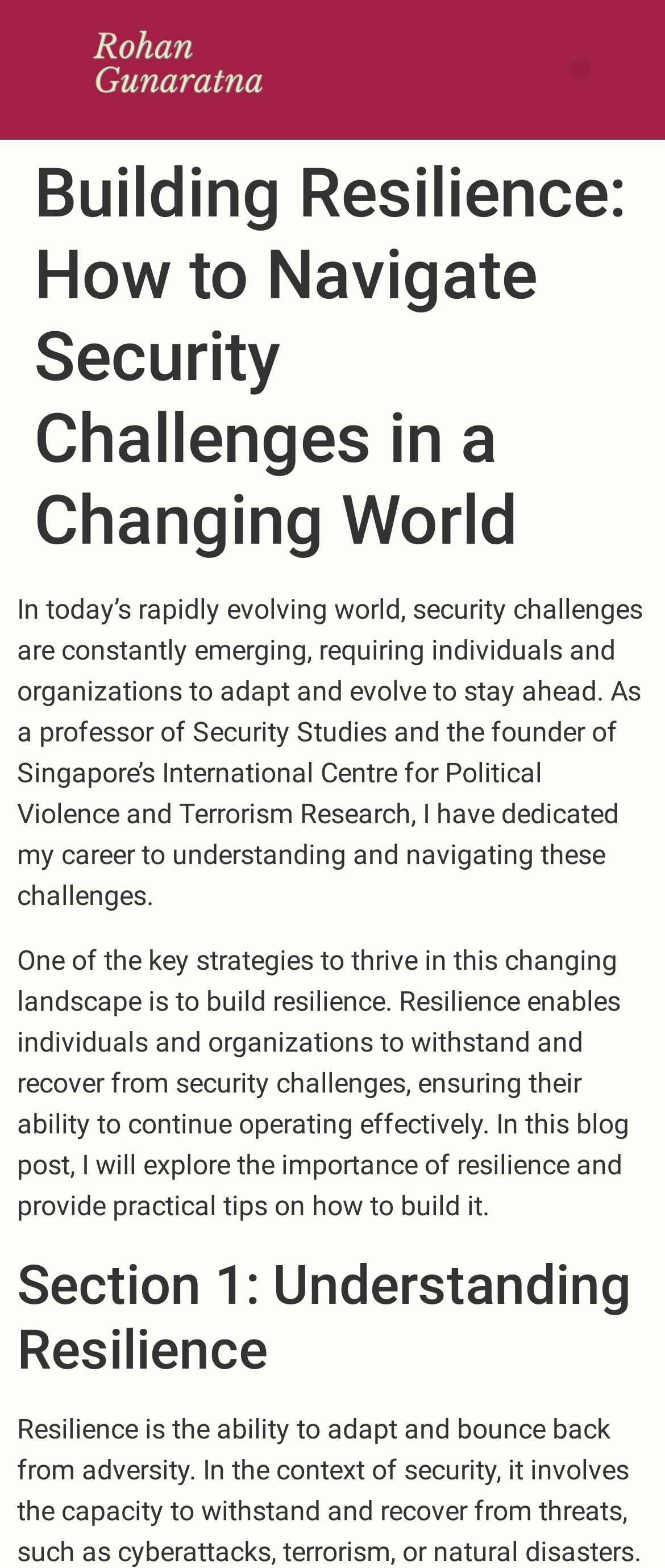Please find the bounding box for the following UI element description. Provide the coordinates in (top-left x, top-left y, bottom-right x, bottom-right y) format, with values between 0 and 1: alt="Rohan Gunaratna Logo"

[0.076, 0.017, 0.46, 0.072]